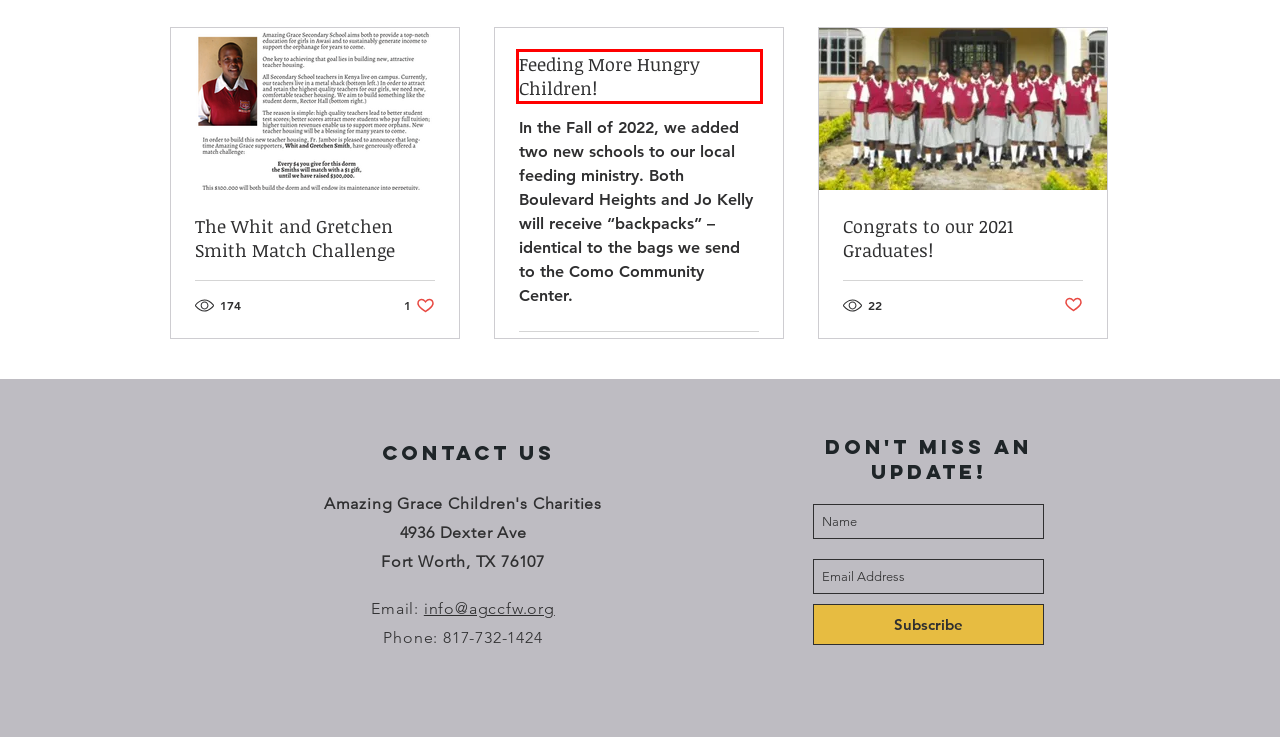A screenshot of a webpage is given, marked with a red bounding box around a UI element. Please select the most appropriate webpage description that fits the new page after clicking the highlighted element. Here are the candidates:
A. Amazing Grace Children's Charities
B. About Como | Texas | Amazing Grace Children's Charities
C. Feeding More Hungry Children!
D. Congrats to our 2021 Graduates!
E. Privacy Policy / Terms & Conditions | Amazing Grace
F. Donate
G. Support Us | Amazing Grace
H. The Whit and Gretchen Smith Match Challenge

C